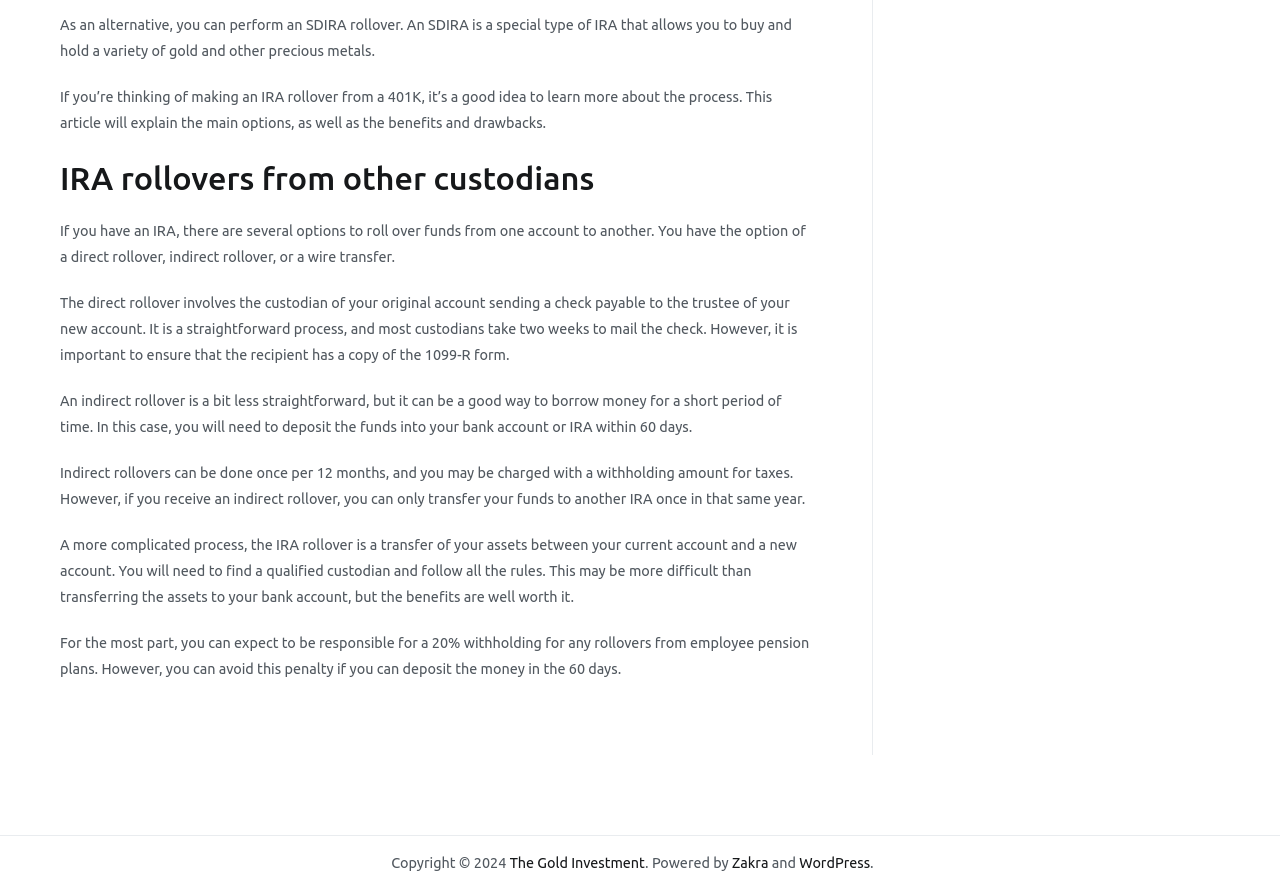What is the purpose of a 1099-R form?
Provide a one-word or short-phrase answer based on the image.

To ensure recipient has a copy